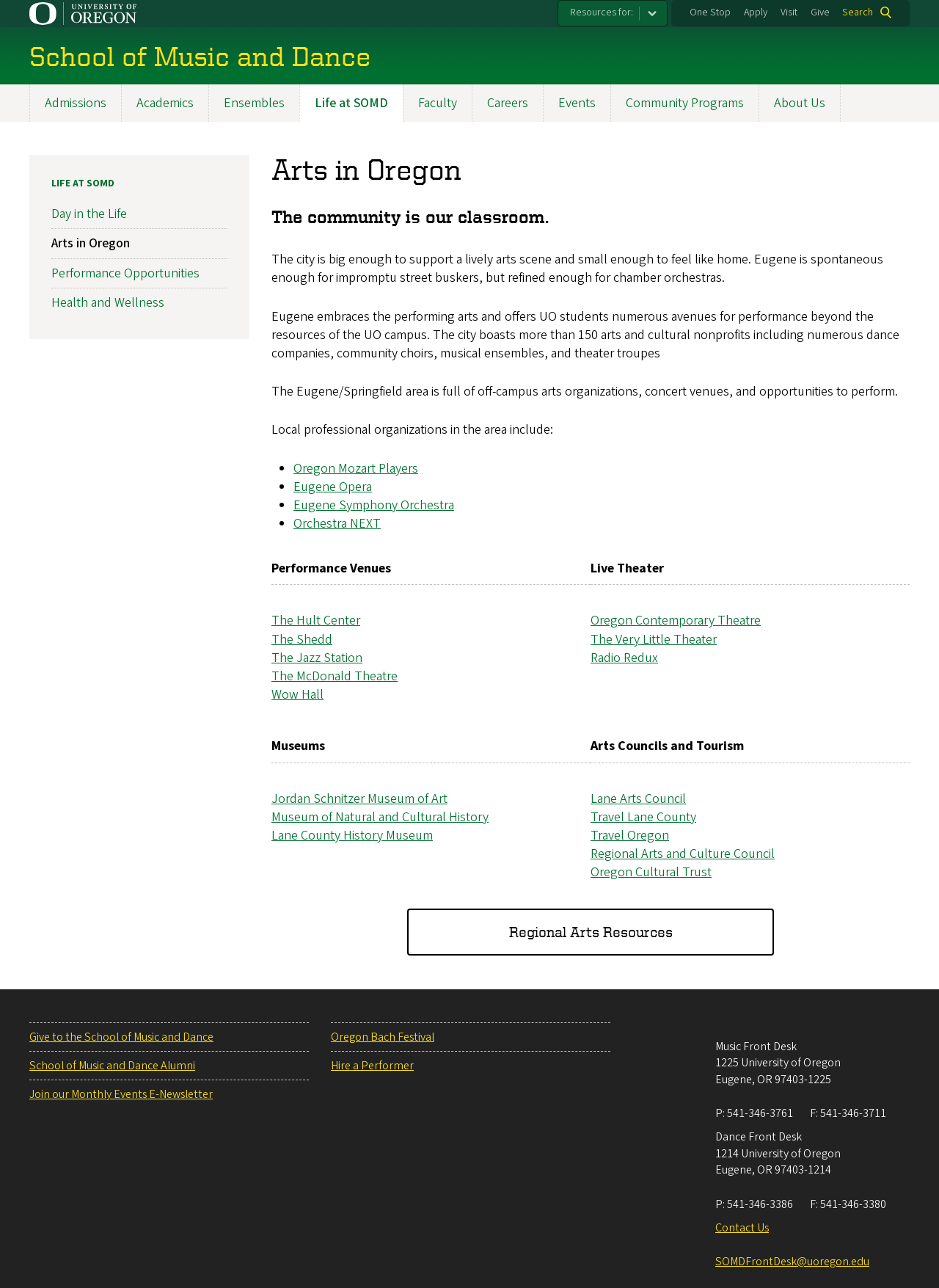From the element description Lane County History Museum, predict the bounding box coordinates of the UI element. The coordinates must be specified in the format (top-left x, top-left y, bottom-right x, bottom-right y) and should be within the 0 to 1 range.

[0.289, 0.642, 0.461, 0.656]